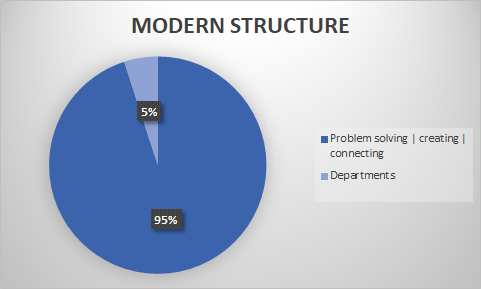Offer a detailed explanation of the image.

The image features a pie chart titled "MODERN STRUCTURE," visually contrasting a traditional departmental framework in business with a more contemporary approach. The chart delineates two segments: a small sliver representing 5% labeled "Problem solving | creating | connecting," and a dominant portion accounting for 95%, presumably denoting traditional departmental roles. This stark division emphasizes the shift towards a modern organizational model that prioritizes value-added functions, highlighting the inefficiency of conventional structures that often restrict the contribution of high-value work to a minimal percentage of the workforce. The accompanying legend further categorizes the two elements, reiterating the focus on more dynamic, integrative roles necessary for today's creative economy.